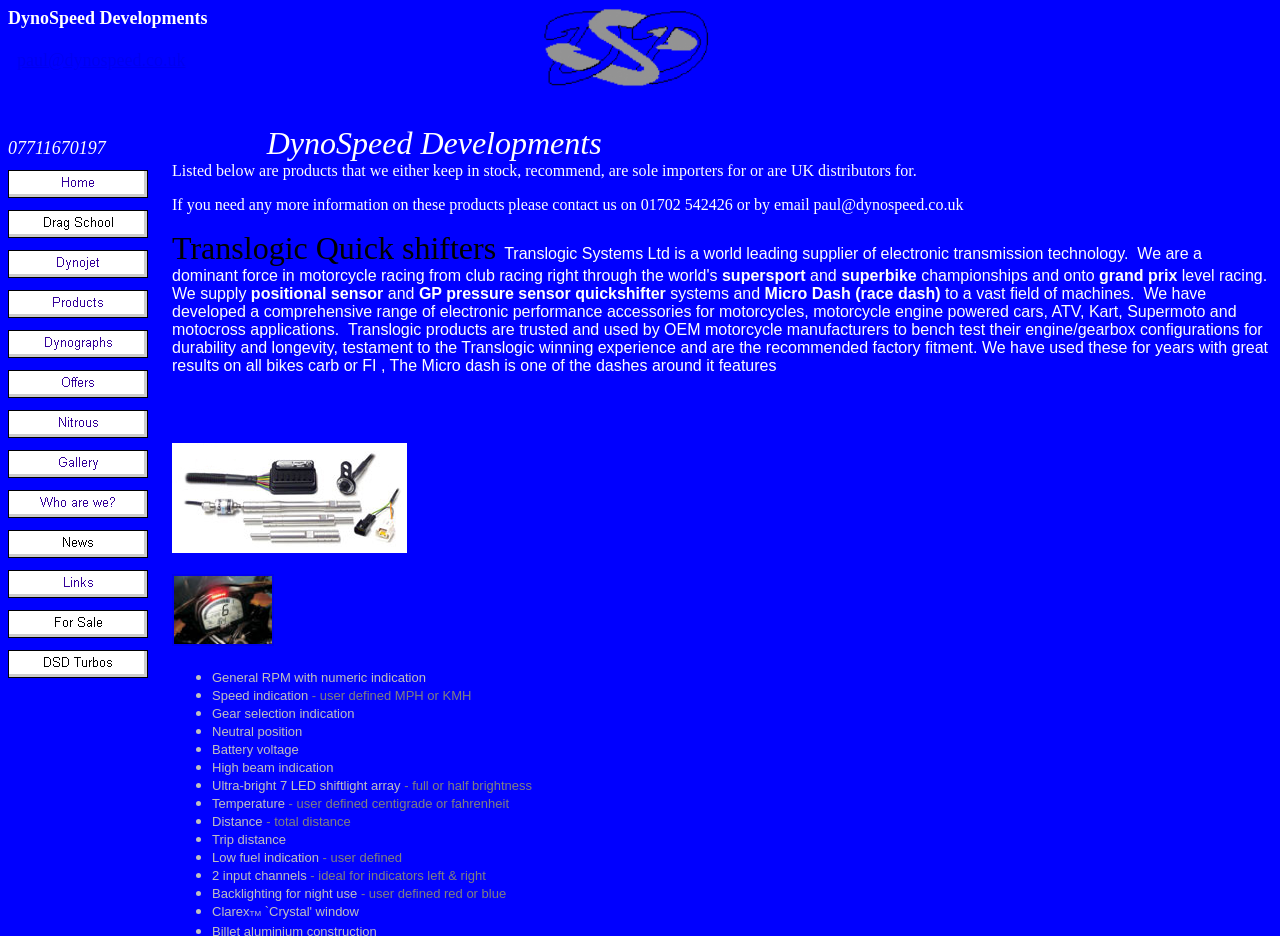Provide a brief response to the question below using a single word or phrase: 
What is the name of the product being described?

Clarex